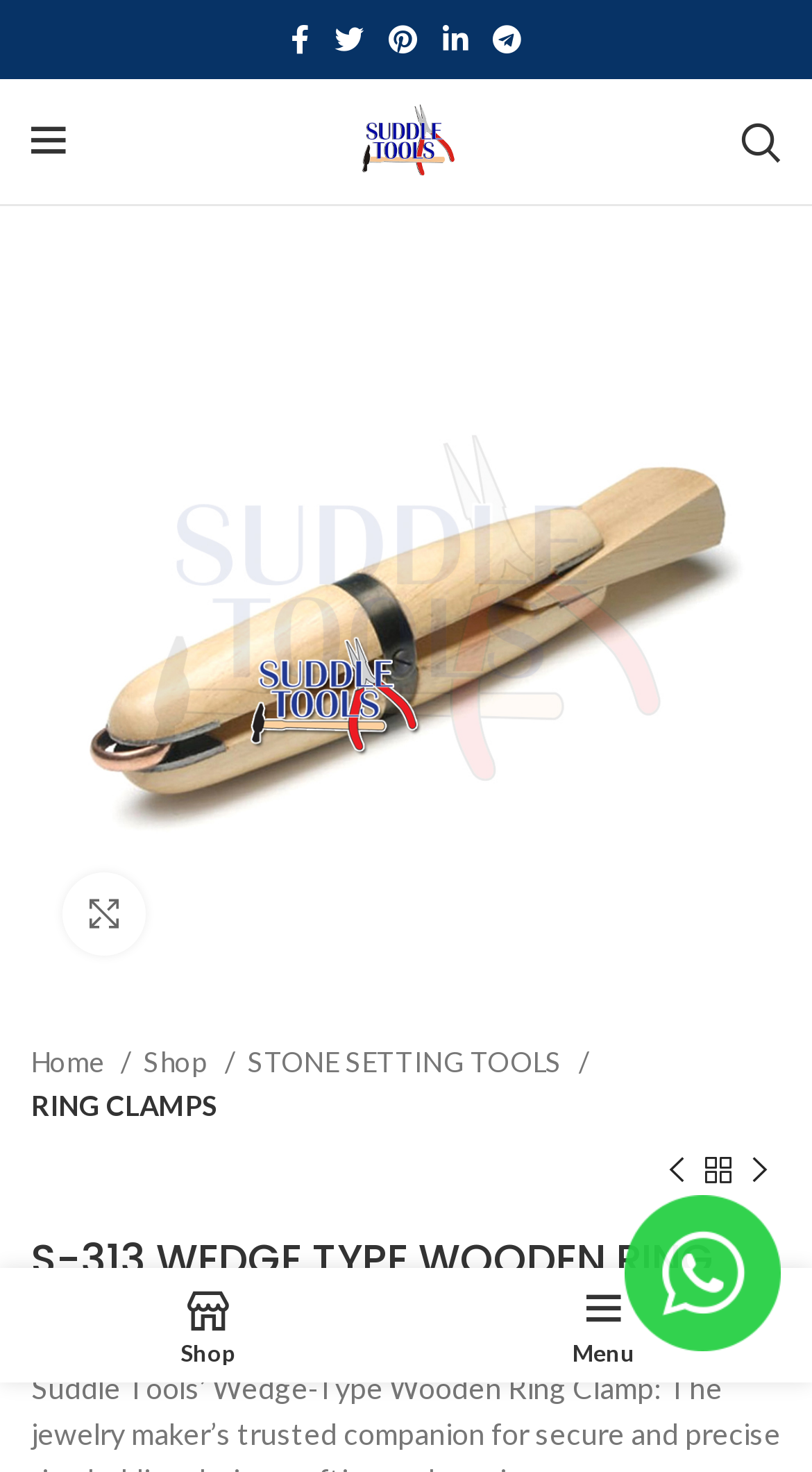Show the bounding box coordinates for the element that needs to be clicked to execute the following instruction: "Search for products". Provide the coordinates in the form of four float numbers between 0 and 1, i.e., [left, top, right, bottom].

[0.887, 0.068, 0.987, 0.124]